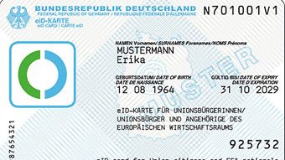What is the name on the eID card?
Please respond to the question with a detailed and informative answer.

The name 'Erika Mustermann' is prominently displayed on the eID card, indicating that it belongs to this individual.